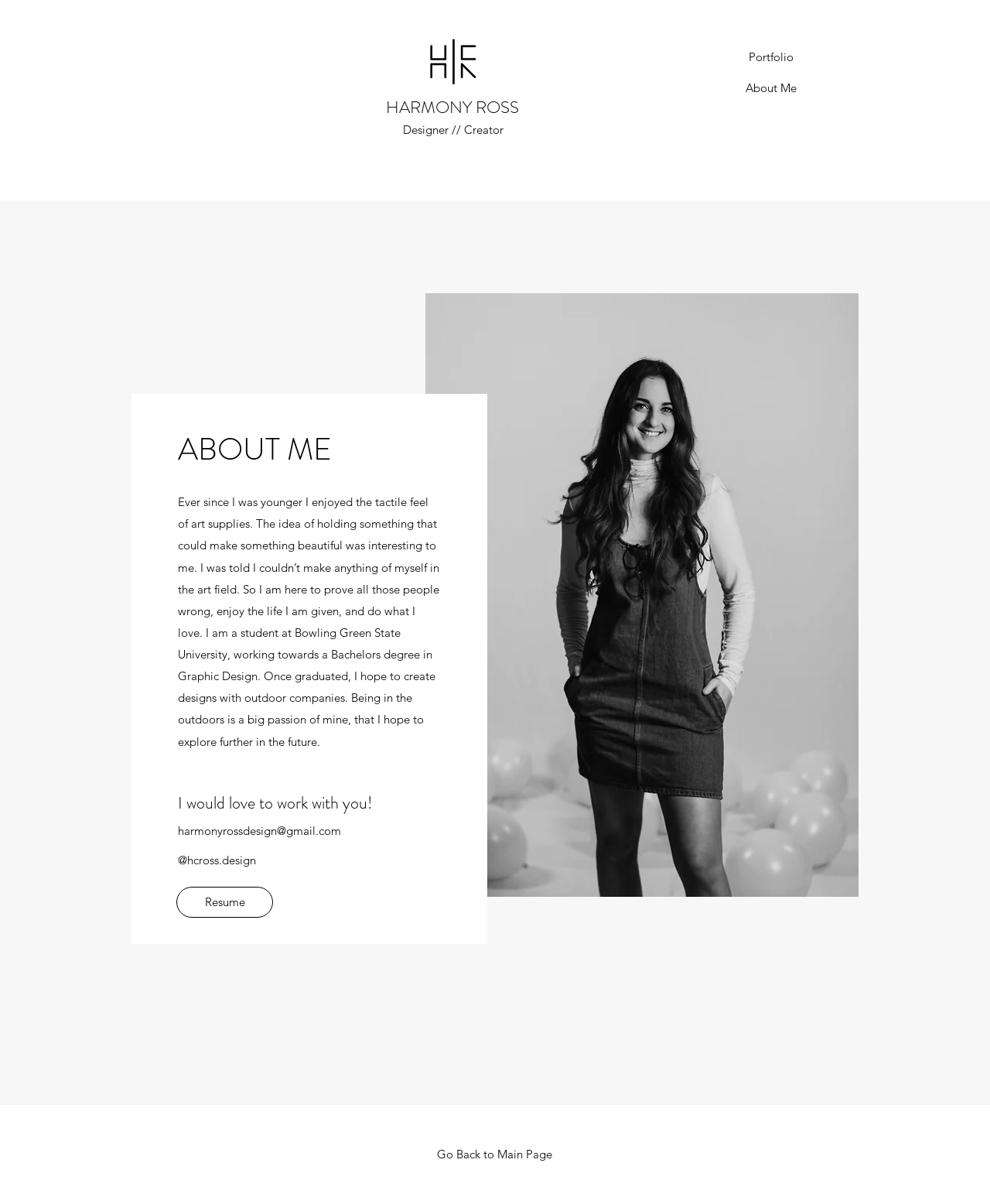Using the information in the image, give a comprehensive answer to the question: 
How can you contact Harmony Ross?

The webpage provides Harmony Ross's email address, harmonyrossdesign@gmail.com, and her social media handle, @hcross.design, as ways to contact her.